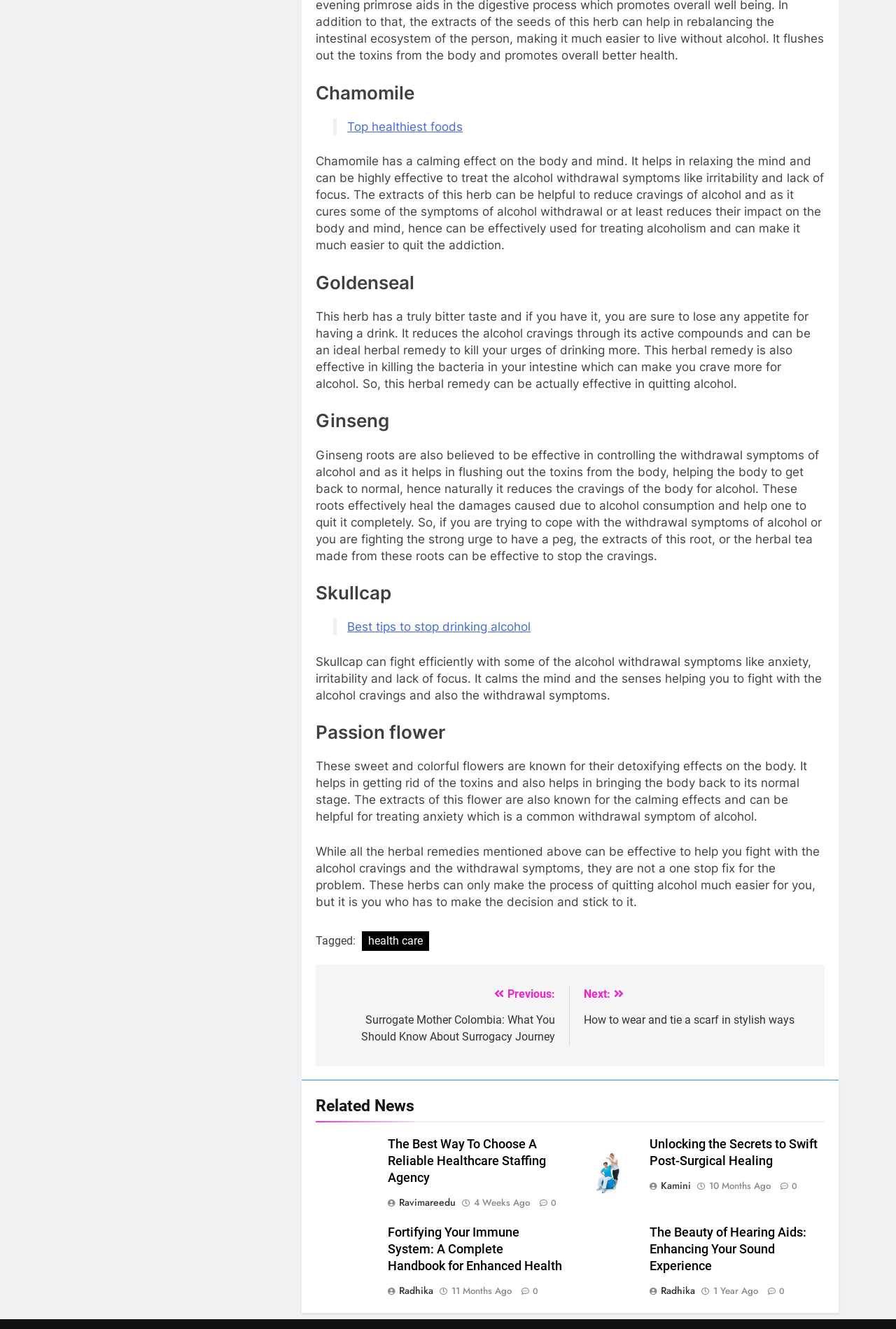Please identify the bounding box coordinates of the area that needs to be clicked to follow this instruction: "Read the article about I can’t find my ticket".

None